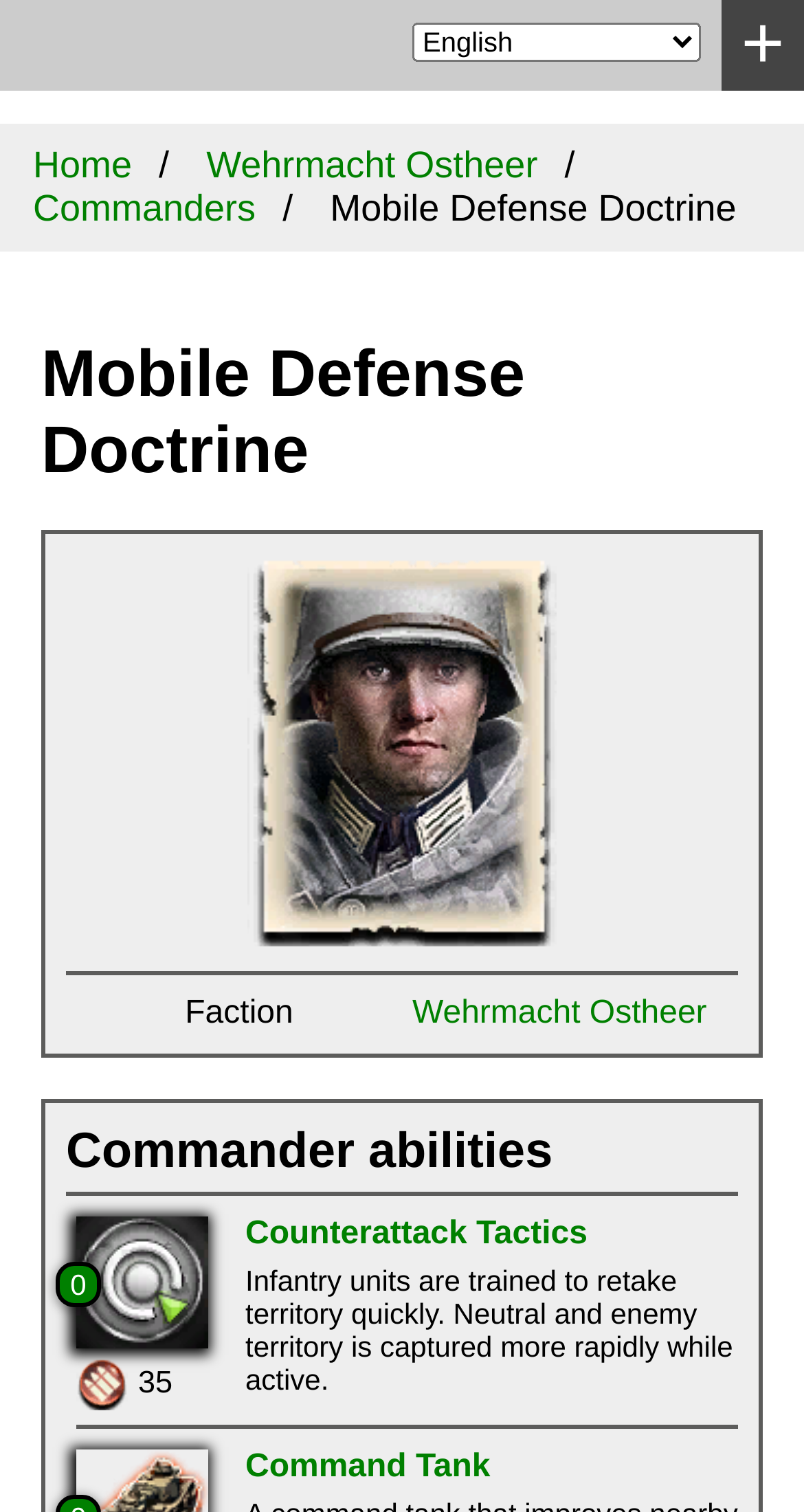Using the information in the image, give a comprehensive answer to the question: 
How many points does the 'Command Tank' ability cost?

I found the answer by looking at the section 'Commander abilities', where it lists 'Command Tank' as one of the abilities. Then, I checked the point cost next to it, which is '35'.